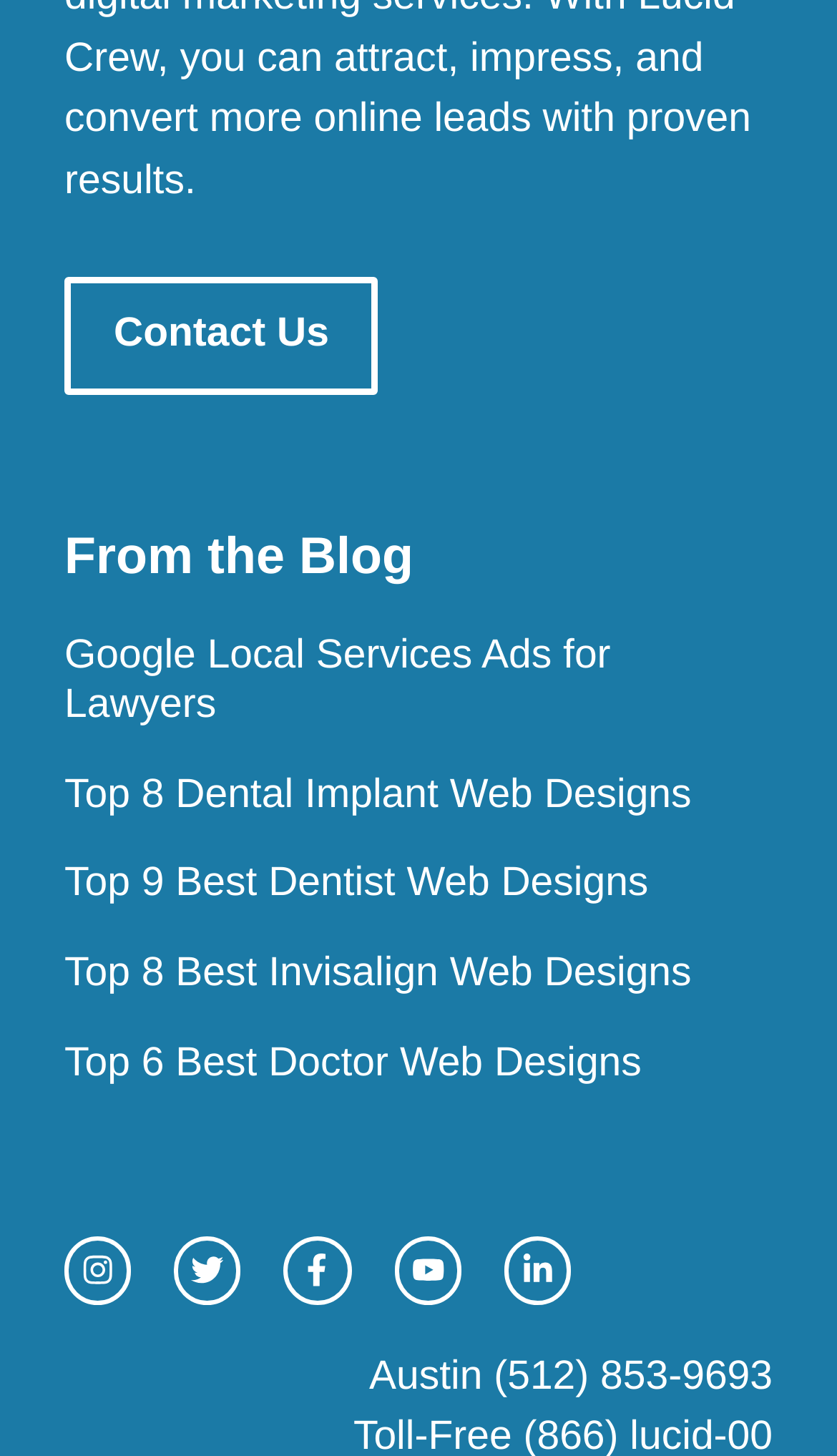How many social media links are there?
Give a detailed and exhaustive answer to the question.

I counted the number of social media links at the bottom of the webpage, which are instagram link, twitter link, and two facebook links.